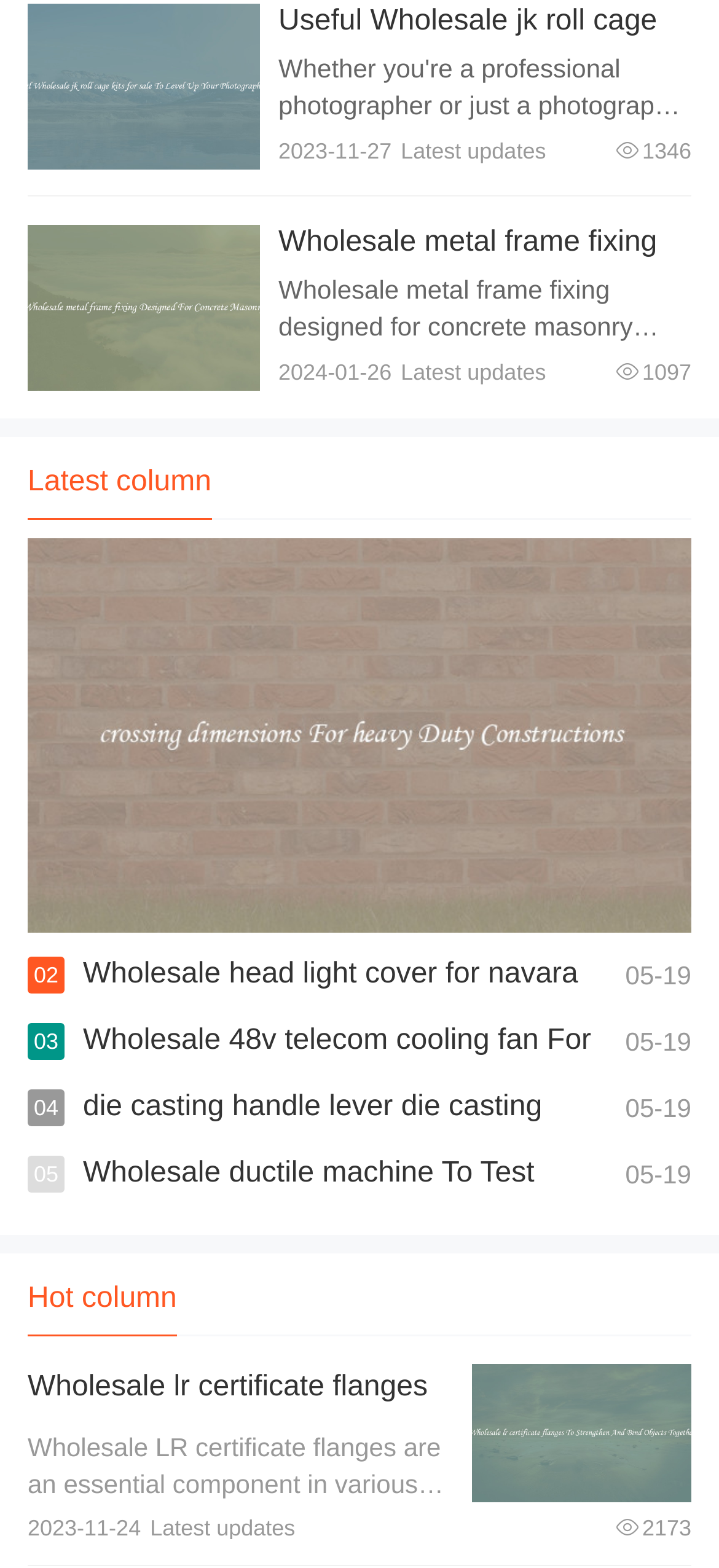How many views does the 'Wholesale jk roll cage kits' have?
Please give a detailed and elaborate answer to the question based on the image.

I found the link 'Wholesale jk roll cage kits for sale To Level Up Your Photography Skill' and looked for the corresponding view count, which is '1346'.